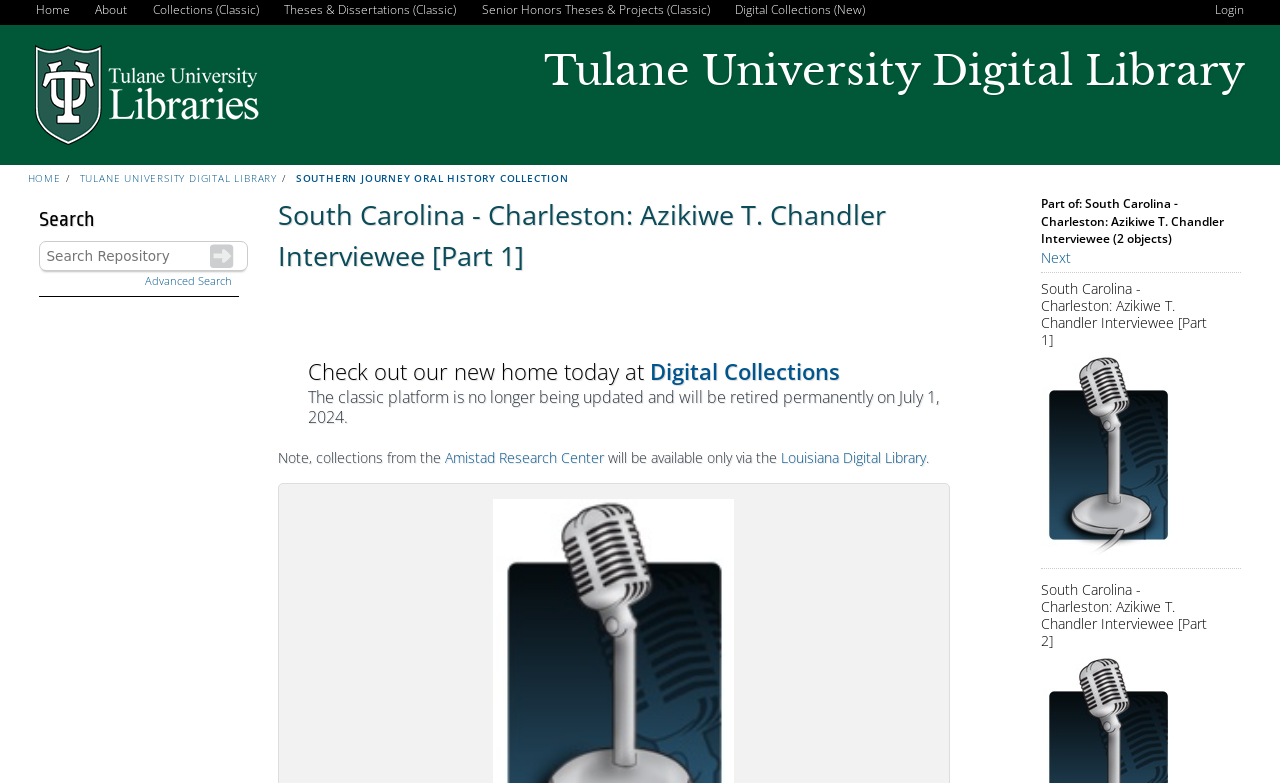What is the name of the university digital library? Based on the image, give a response in one word or a short phrase.

Tulane University Digital Library